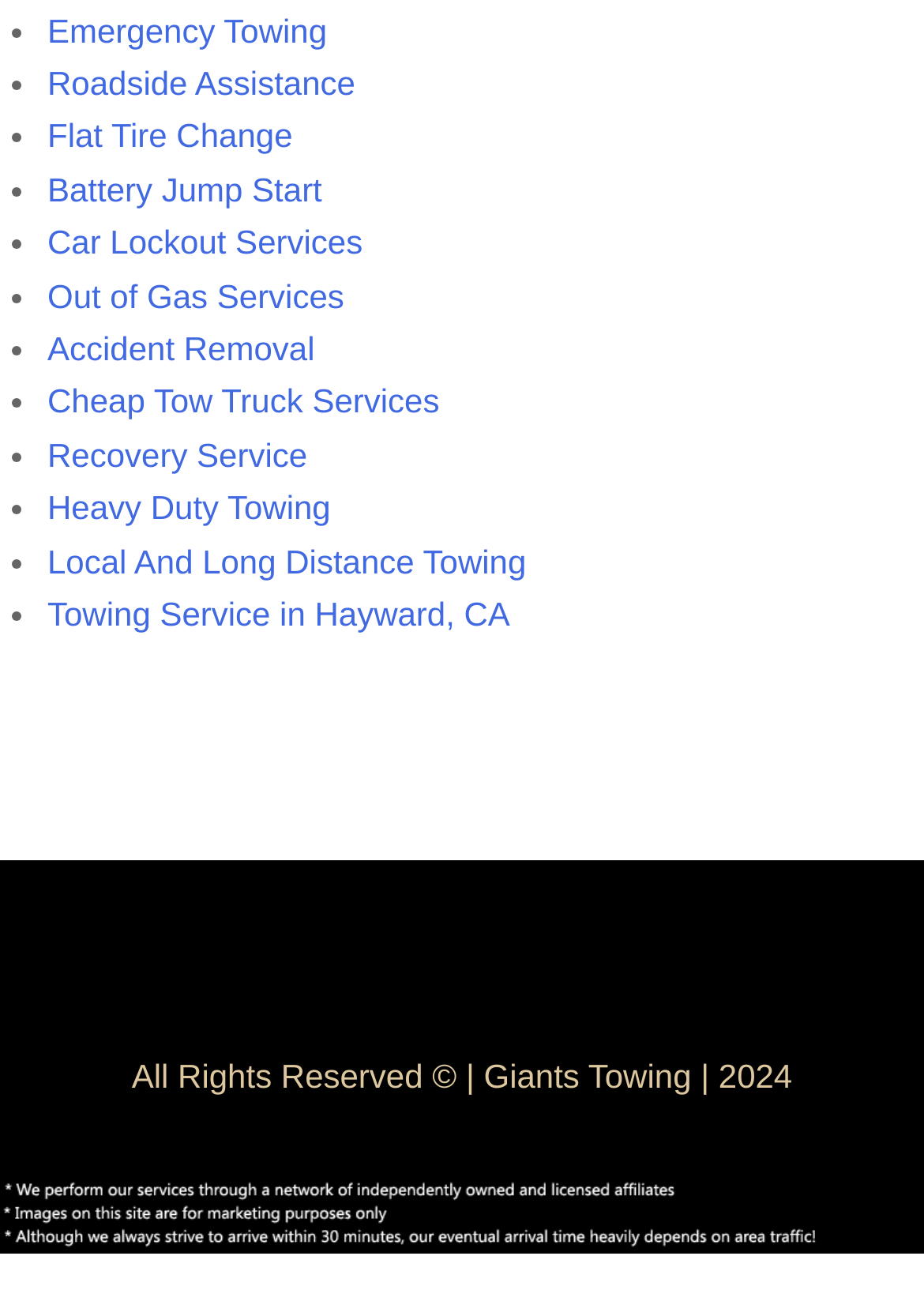Locate the bounding box coordinates of the region to be clicked to comply with the following instruction: "Click Roadside Assistance". The coordinates must be four float numbers between 0 and 1, in the form [left, top, right, bottom].

[0.051, 0.049, 0.385, 0.078]